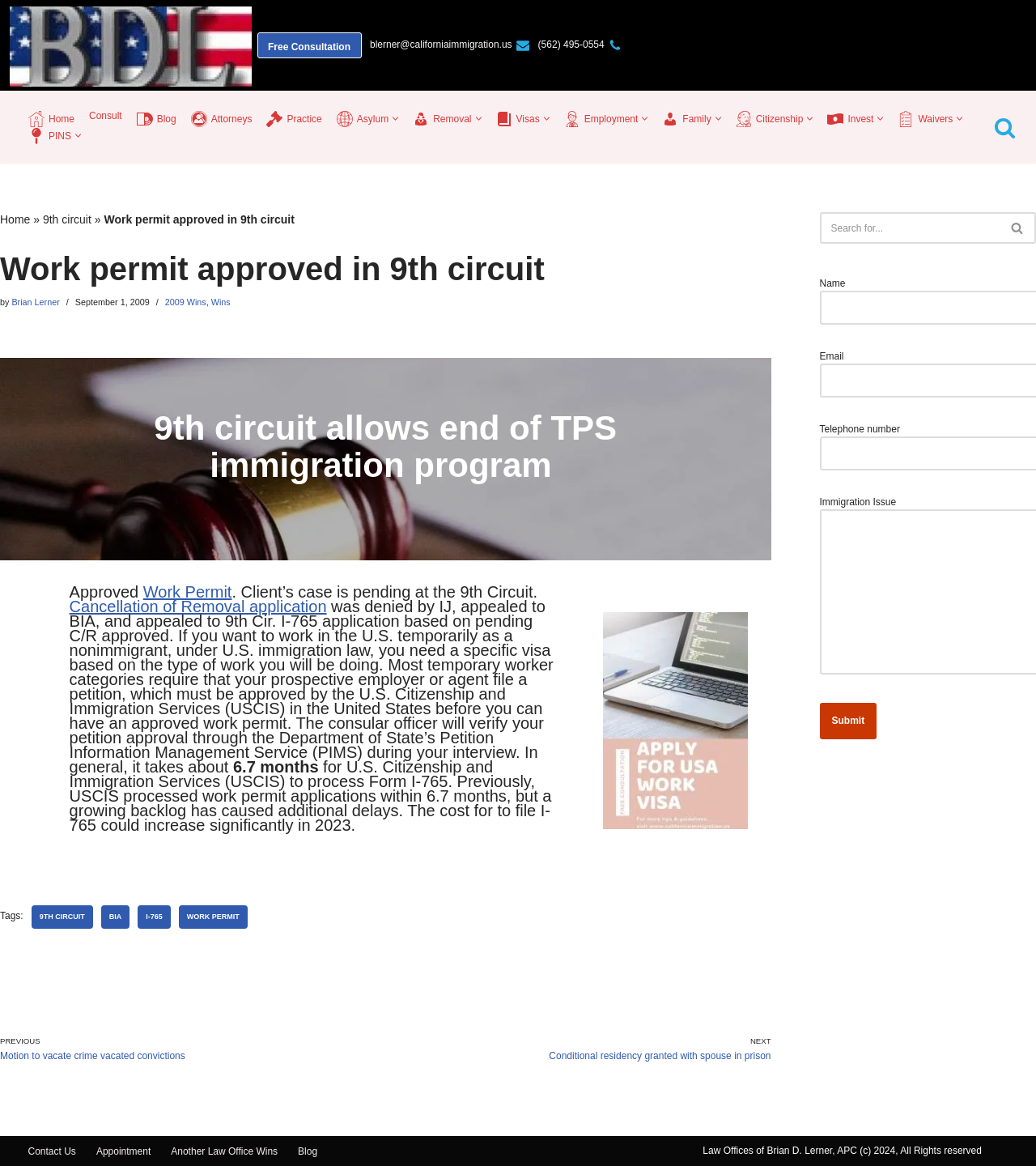Please extract the title of the webpage.

Work permit approved in 9th circuit